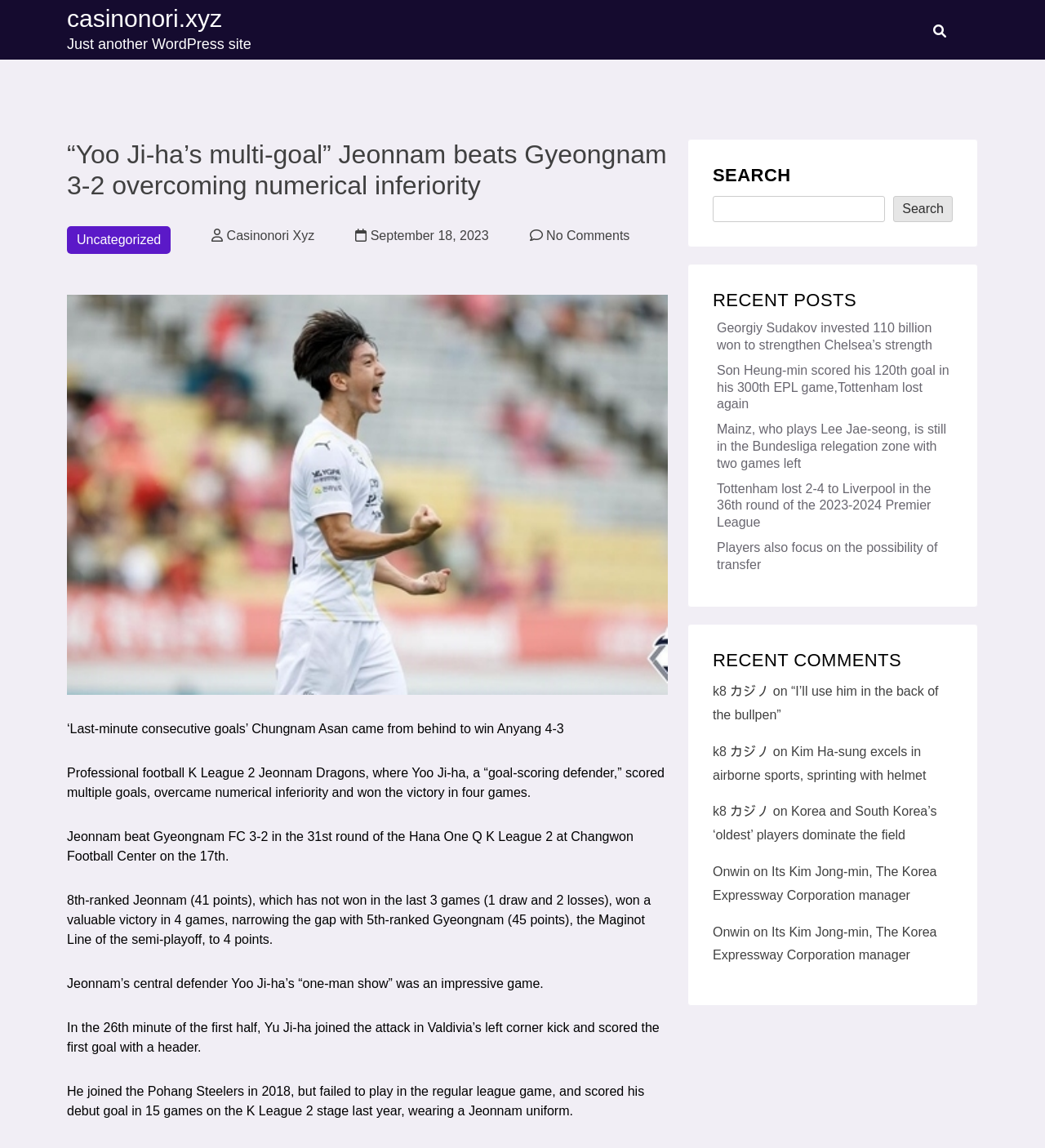Respond to the question below with a single word or phrase:
What is the search button labeled as?

Search